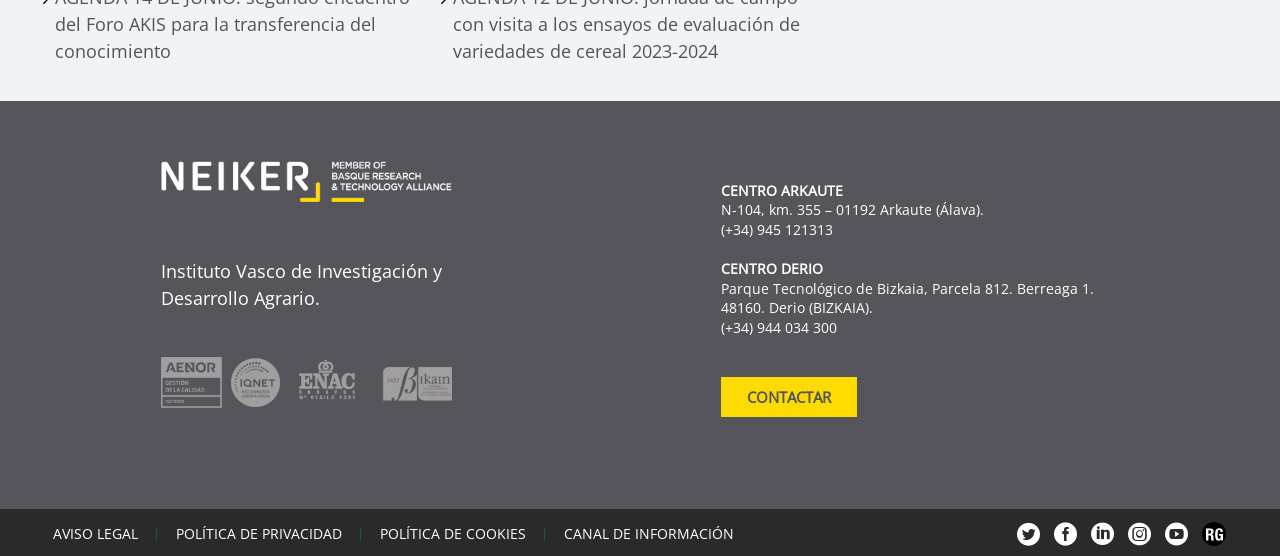For the given element description Canal de información, determine the bounding box coordinates of the UI element. The coordinates should follow the format (top-left x, top-left y, bottom-right x, bottom-right y) and be within the range of 0 to 1.

[0.441, 0.947, 0.573, 0.973]